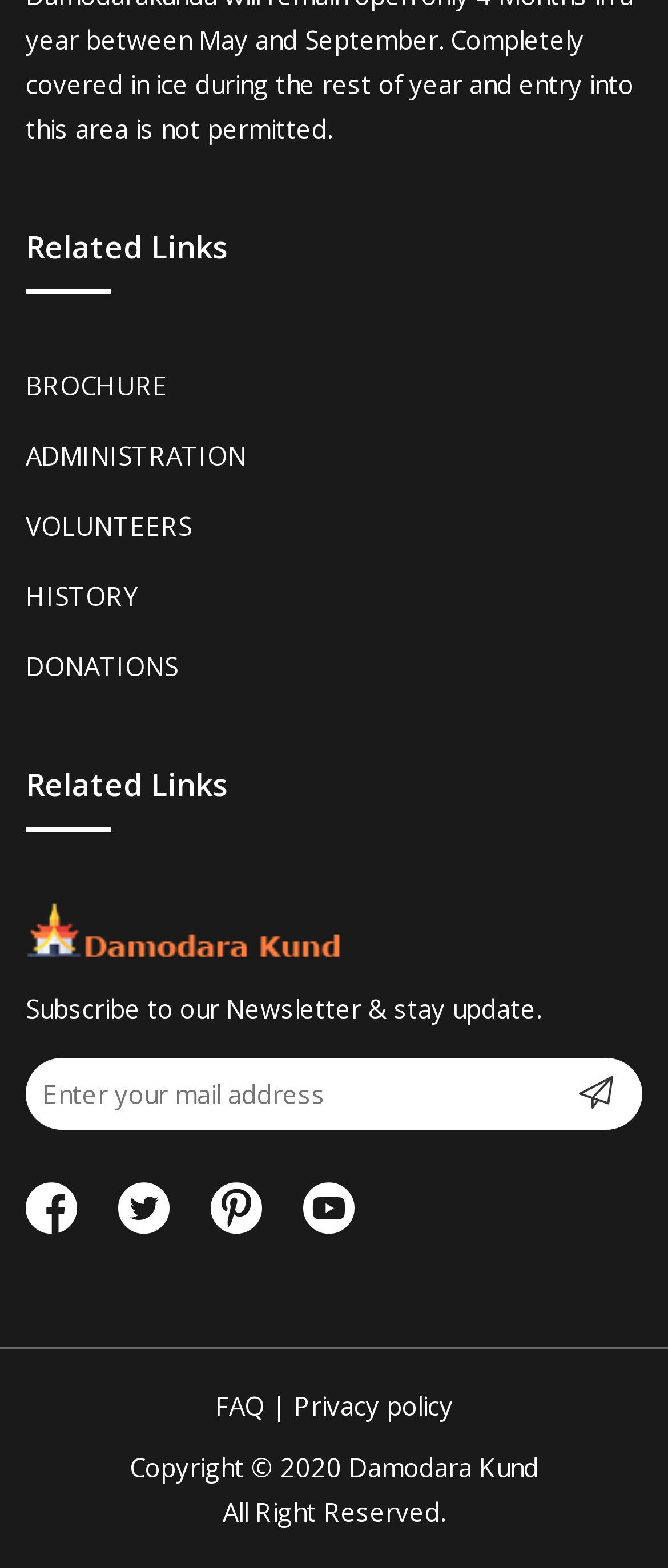Please determine the bounding box coordinates of the clickable area required to carry out the following instruction: "Click on the hindu temples in mukthinath link". The coordinates must be four float numbers between 0 and 1, represented as [left, top, right, bottom].

[0.038, 0.574, 0.513, 0.612]